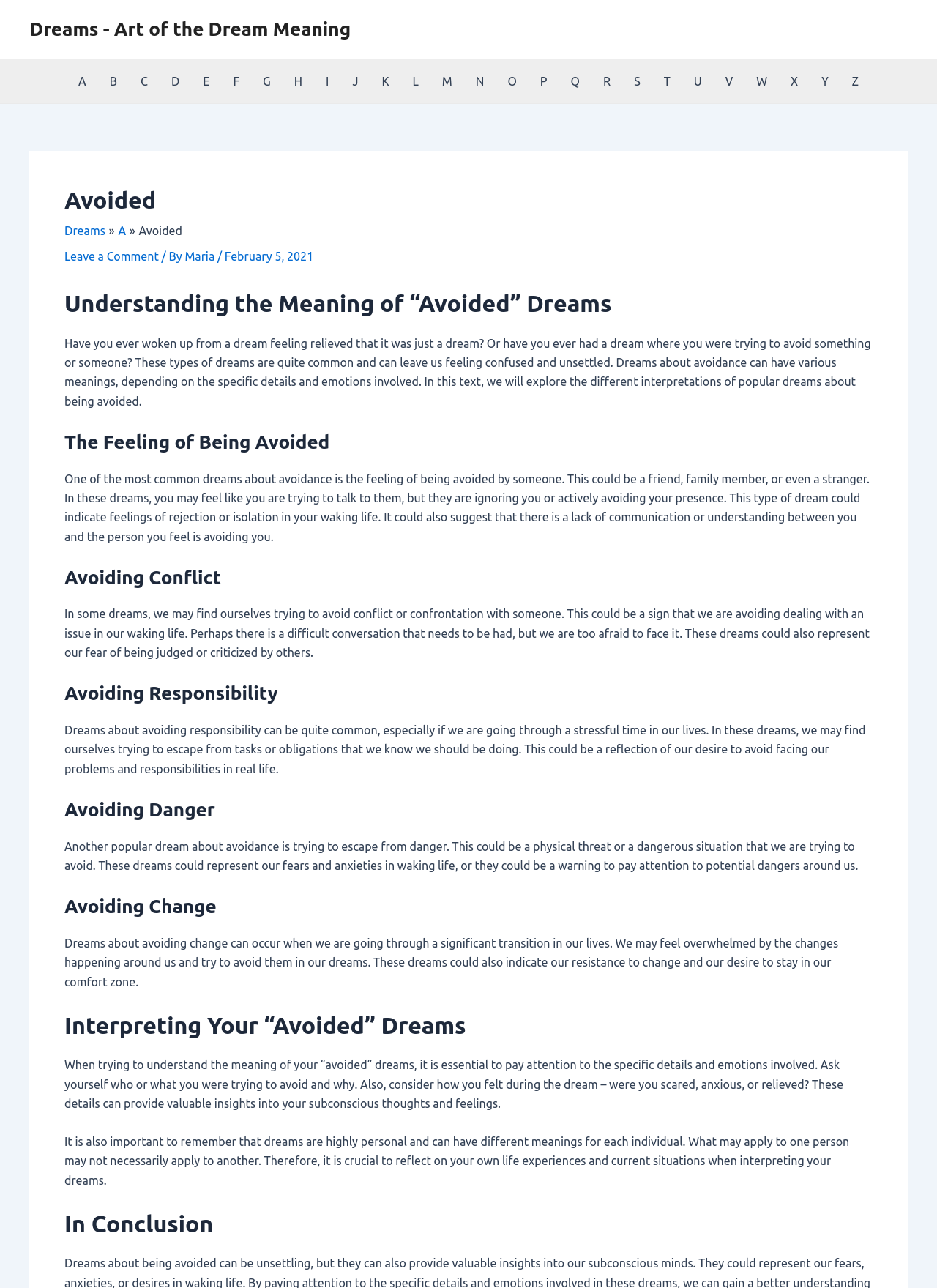Locate the bounding box coordinates of the area you need to click to fulfill this instruction: 'View the article written by Maria'. The coordinates must be in the form of four float numbers ranging from 0 to 1: [left, top, right, bottom].

[0.197, 0.194, 0.232, 0.204]